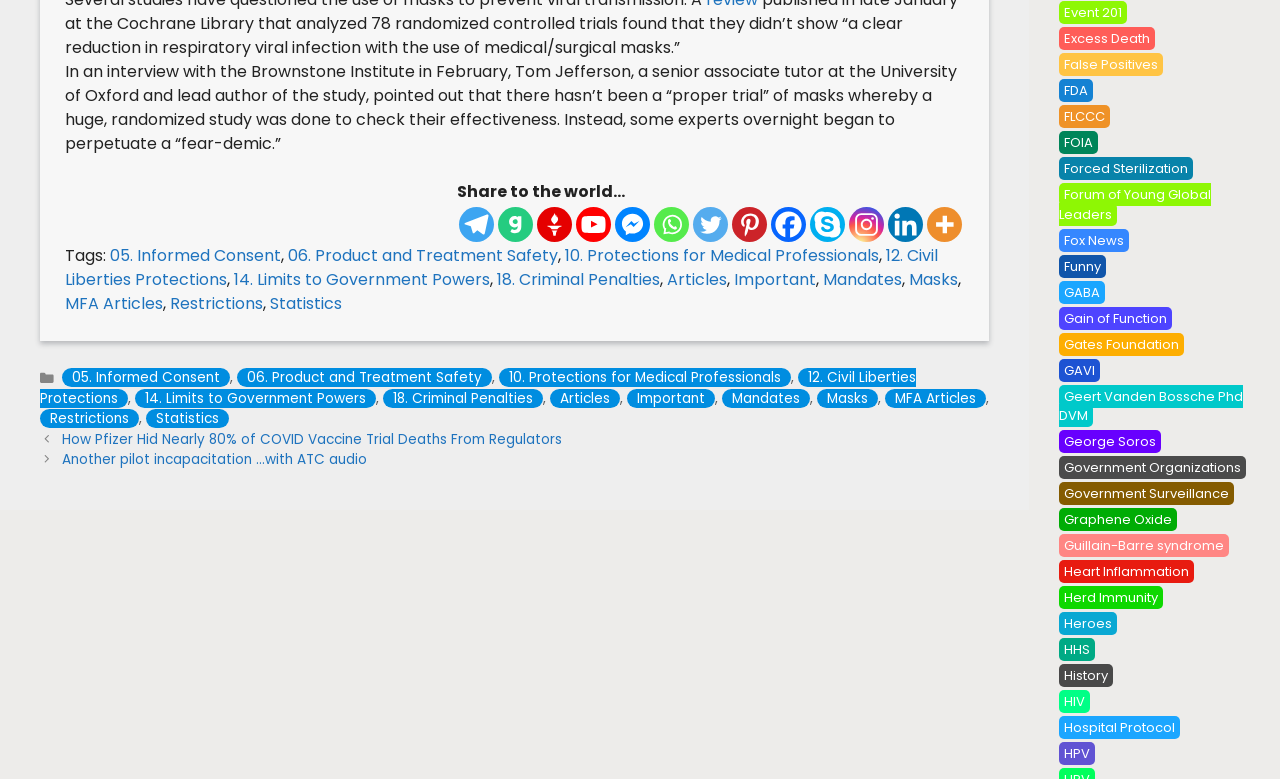Please pinpoint the bounding box coordinates for the region I should click to adhere to this instruction: "Read the article 'How Pfizer Hid Nearly 80% of COVID Vaccine Trial Deaths From Regulators'".

[0.048, 0.555, 0.439, 0.579]